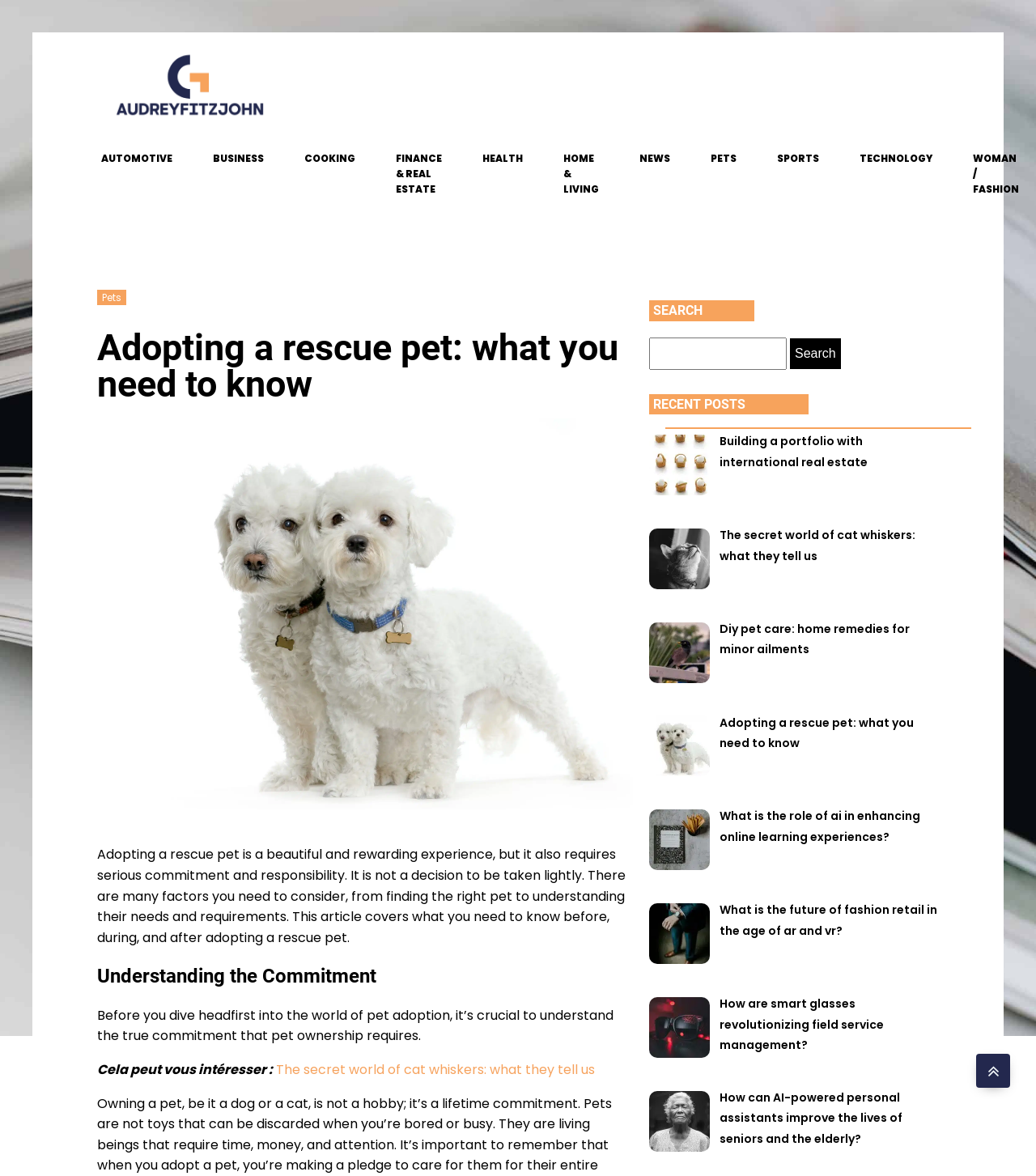Identify the bounding box coordinates of the clickable section necessary to follow the following instruction: "Read the article 'The secret world of cat whiskers: what they tell us'". The coordinates should be presented as four float numbers from 0 to 1, i.e., [left, top, right, bottom].

[0.266, 0.902, 0.574, 0.917]